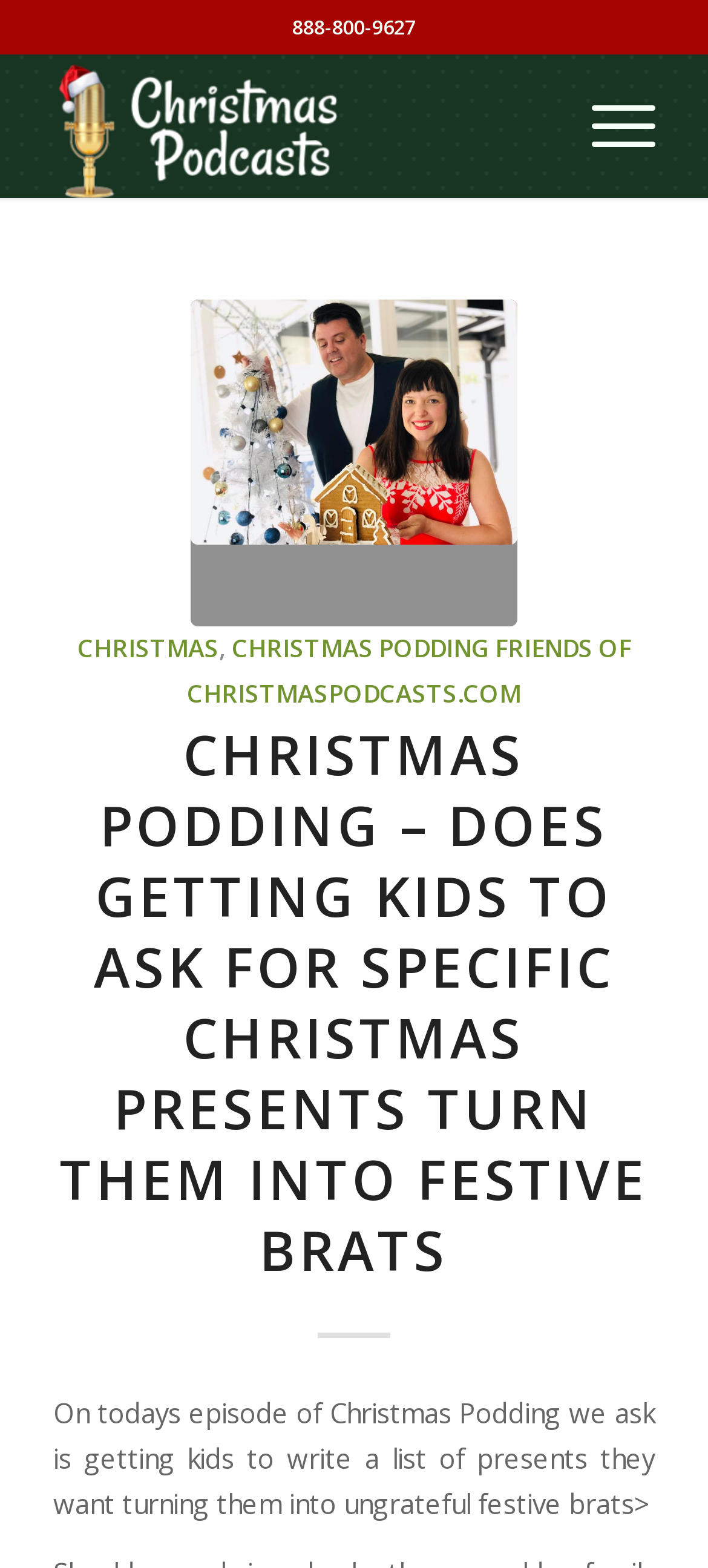Highlight the bounding box coordinates of the element that should be clicked to carry out the following instruction: "read the episode description". The coordinates must be given as four float numbers ranging from 0 to 1, i.e., [left, top, right, bottom].

[0.075, 0.889, 0.925, 0.971]